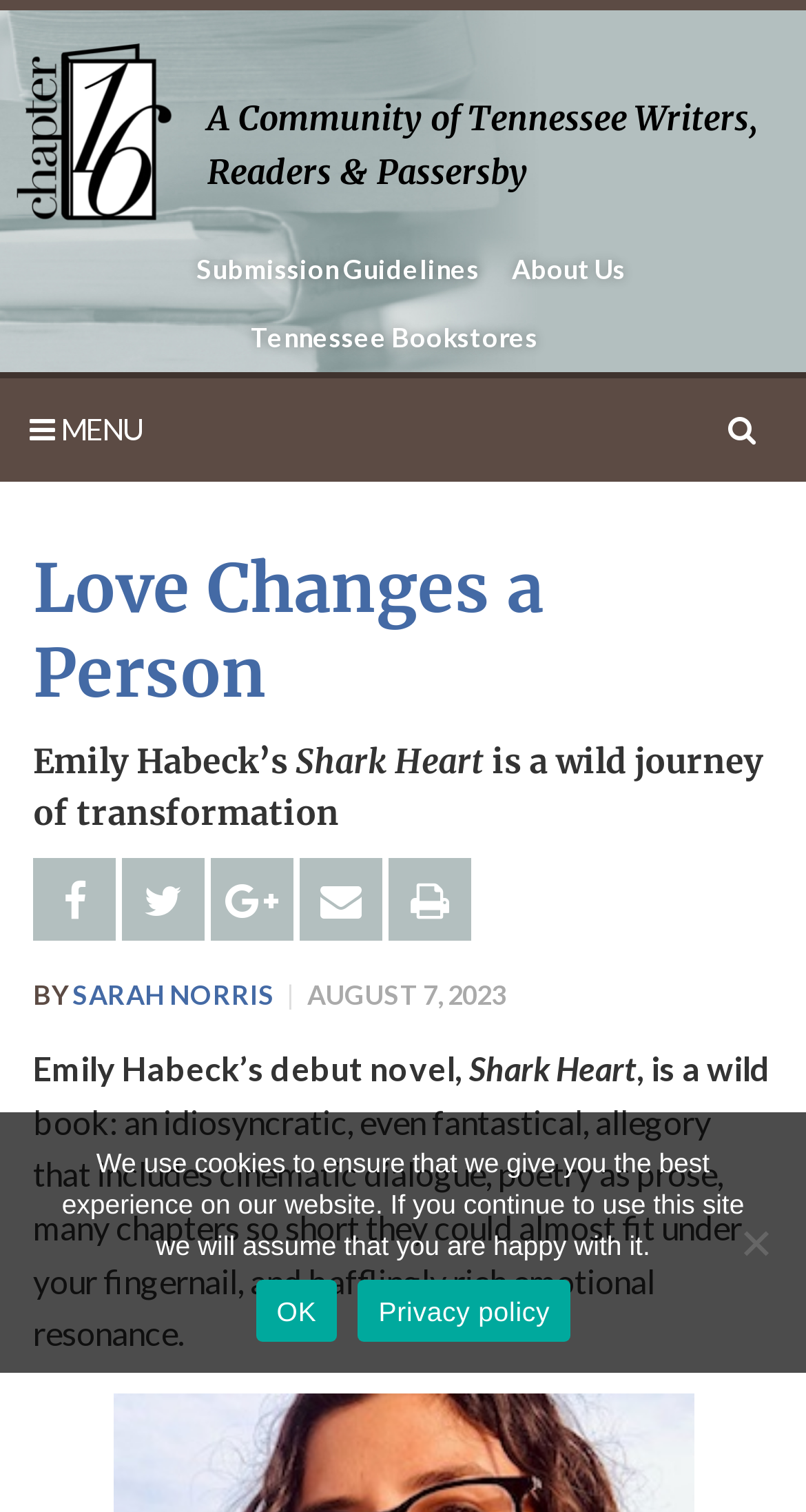Determine the bounding box coordinates for the clickable element to execute this instruction: "Go to 'Submission Guidelines'". Provide the coordinates as four float numbers between 0 and 1, i.e., [left, top, right, bottom].

[0.227, 0.155, 0.611, 0.2]